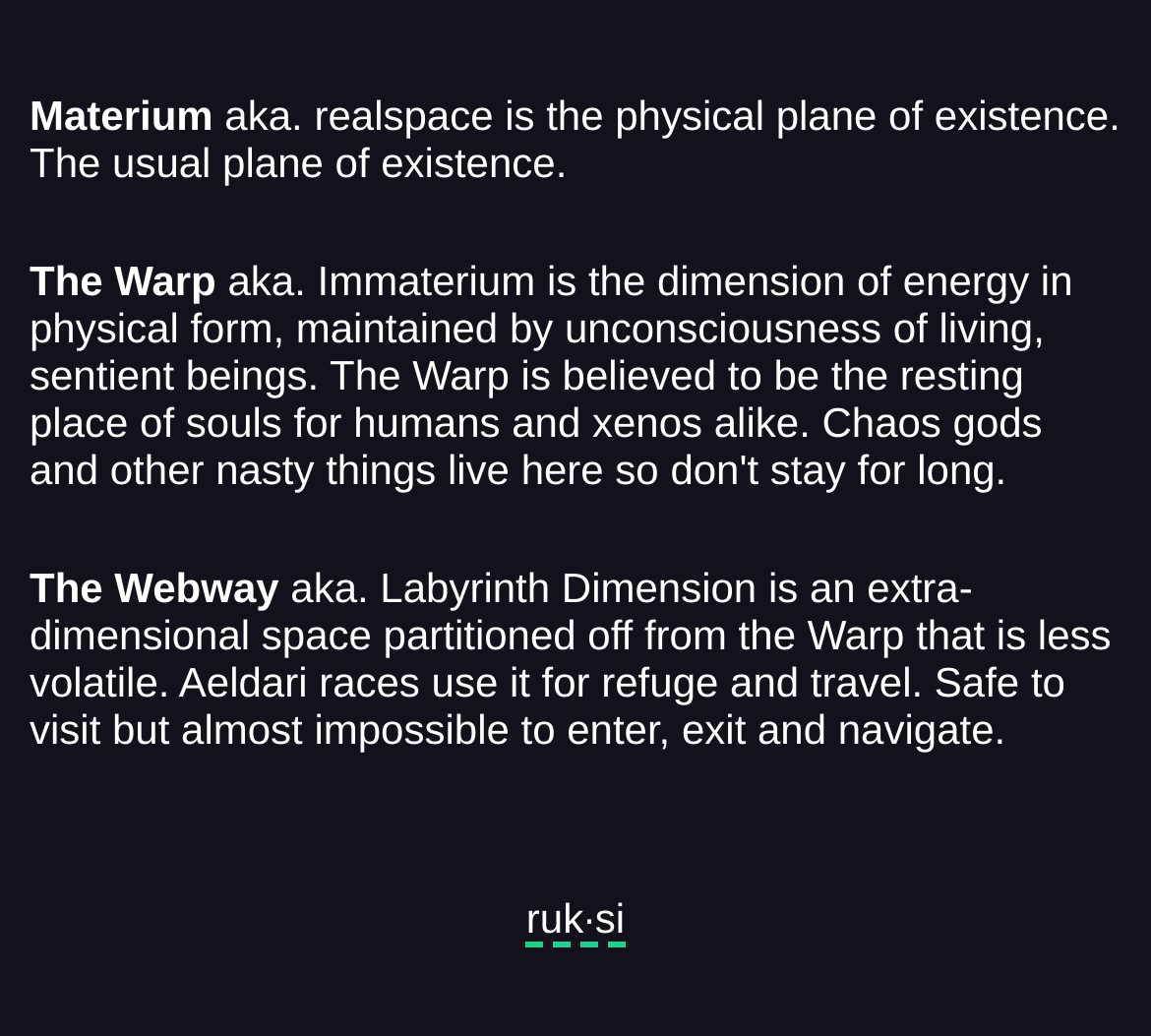Find the bounding box of the web element that fits this description: "ruk·si".

[0.457, 0.863, 0.543, 0.915]